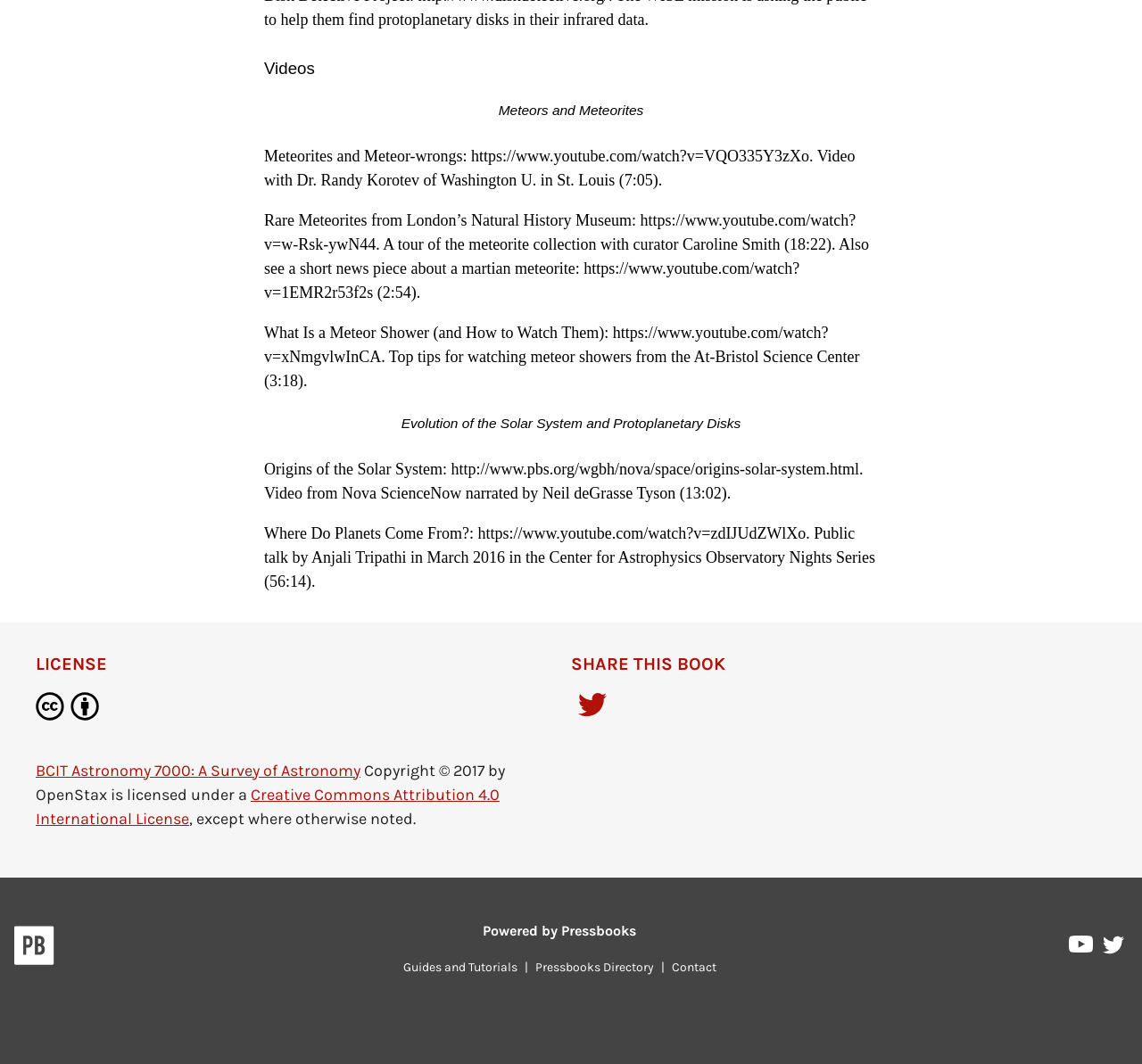How many social media links are there?
Based on the image, answer the question in a detailed manner.

I counted the number of social media links by looking at the links at the bottom of the page. There are four of them: 'Pressbooks on YouTube', 'Pressbooks on Twitter', 'Share on Twitter', and 'Pressbooks Directory'.